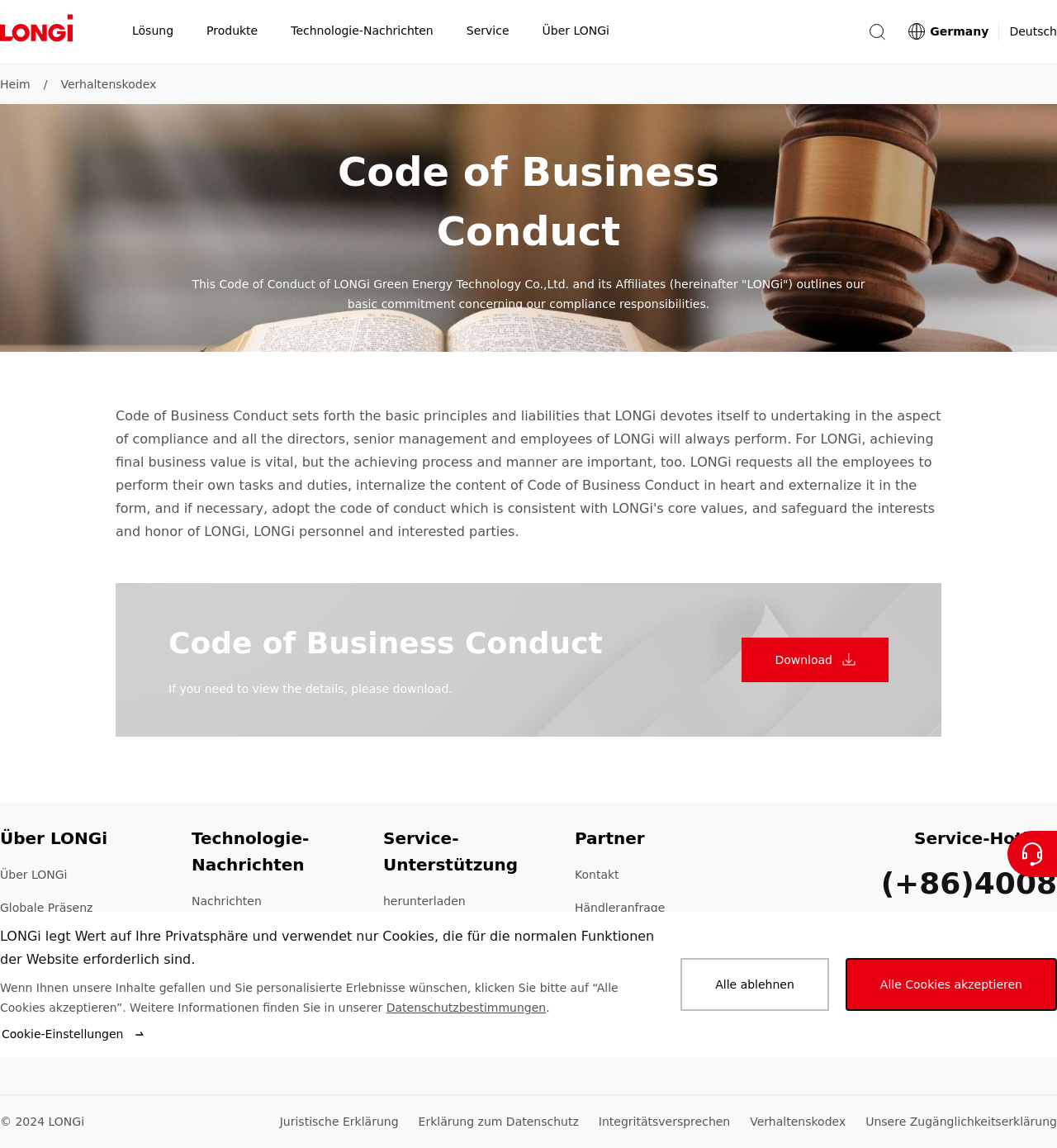Determine the bounding box coordinates for the area you should click to complete the following instruction: "View the details of Über LONGi".

[0.0, 0.756, 0.064, 0.768]